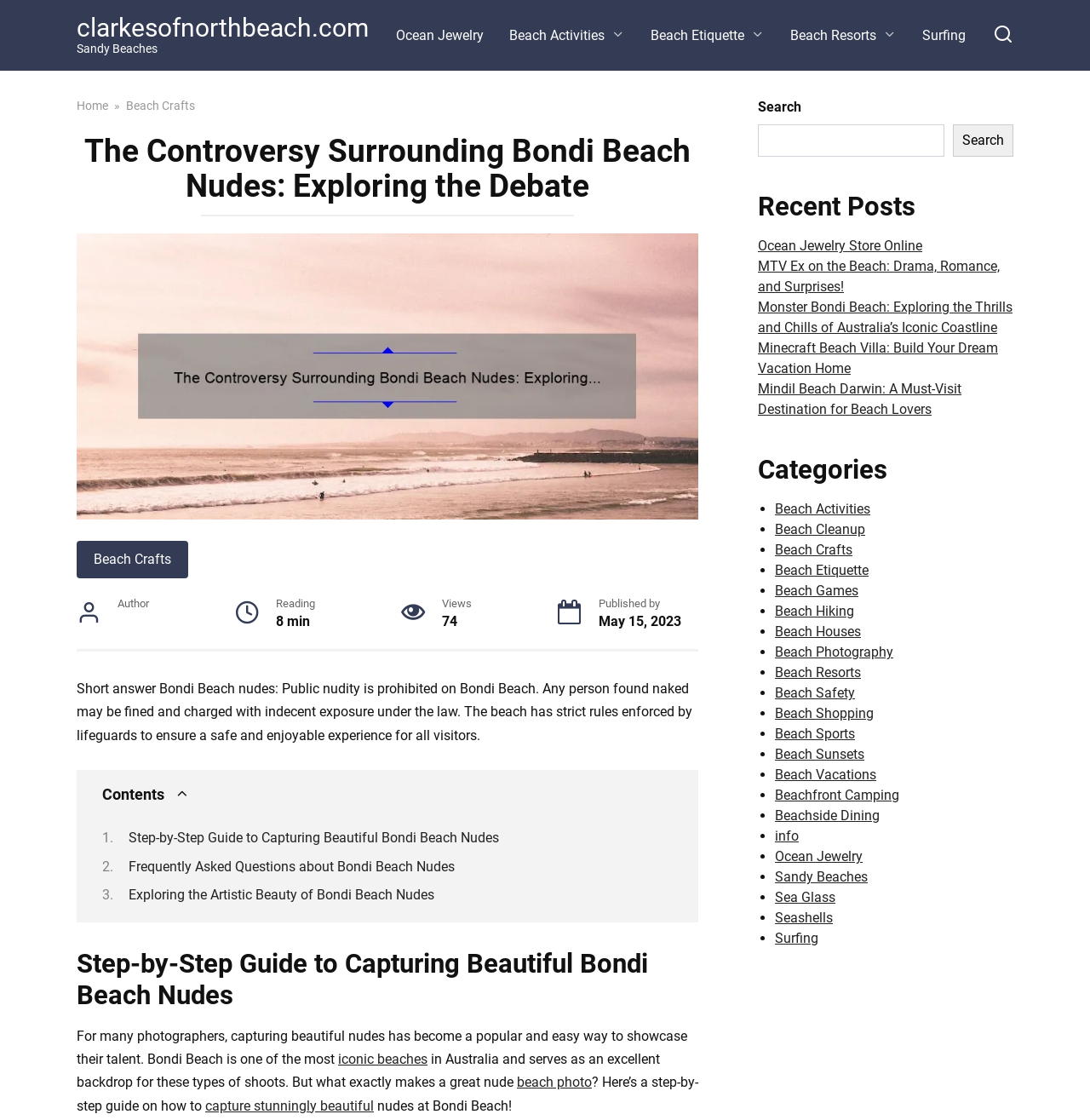Answer this question in one word or a short phrase: What is the purpose of the lifeguards on Bondi Beach?

Ensure a safe and enjoyable experience